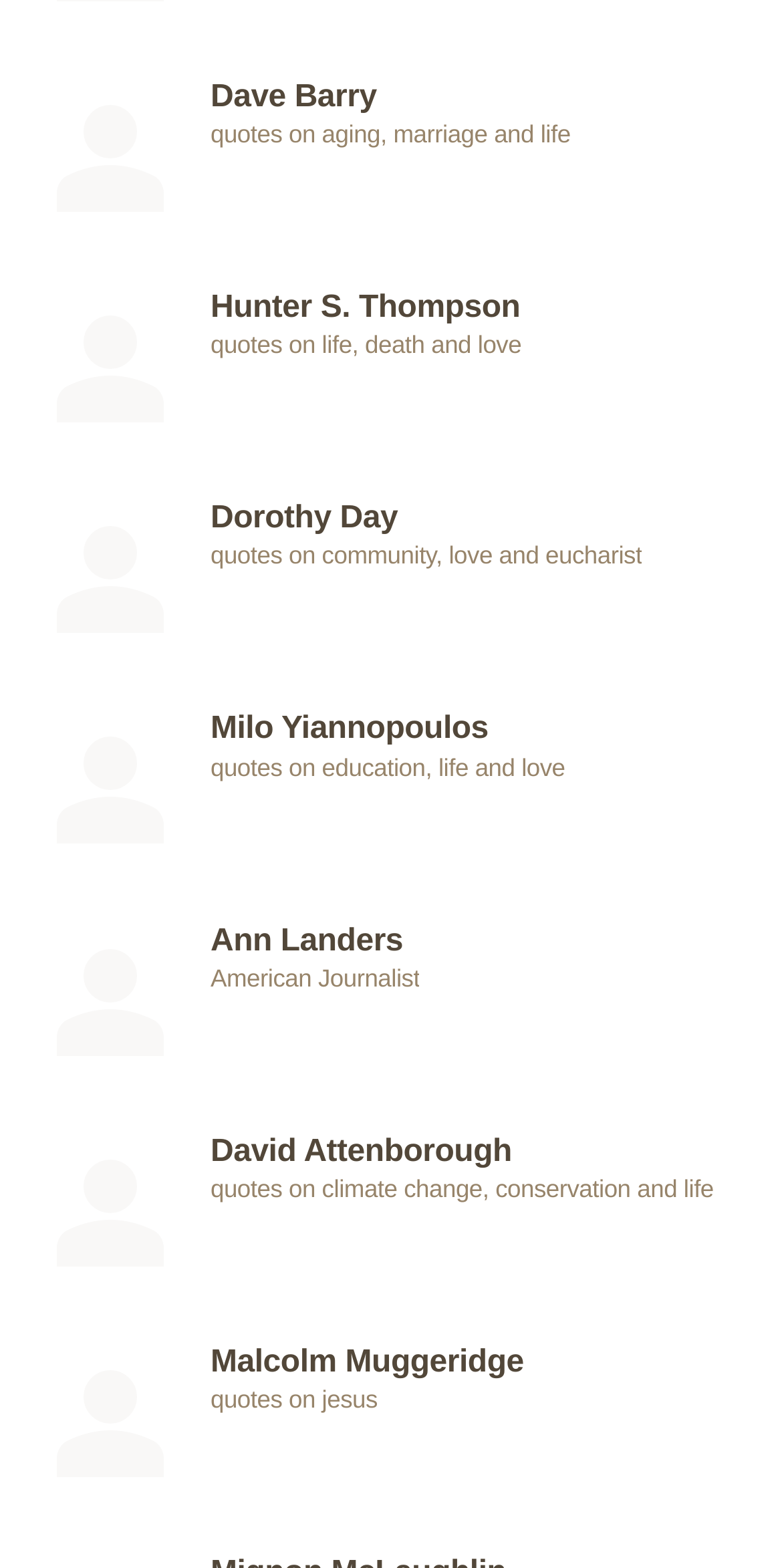Please identify the bounding box coordinates of the element's region that should be clicked to execute the following instruction: "Explore quotes by Dorothy Day". The bounding box coordinates must be four float numbers between 0 and 1, i.e., [left, top, right, bottom].

[0.038, 0.319, 0.962, 0.453]